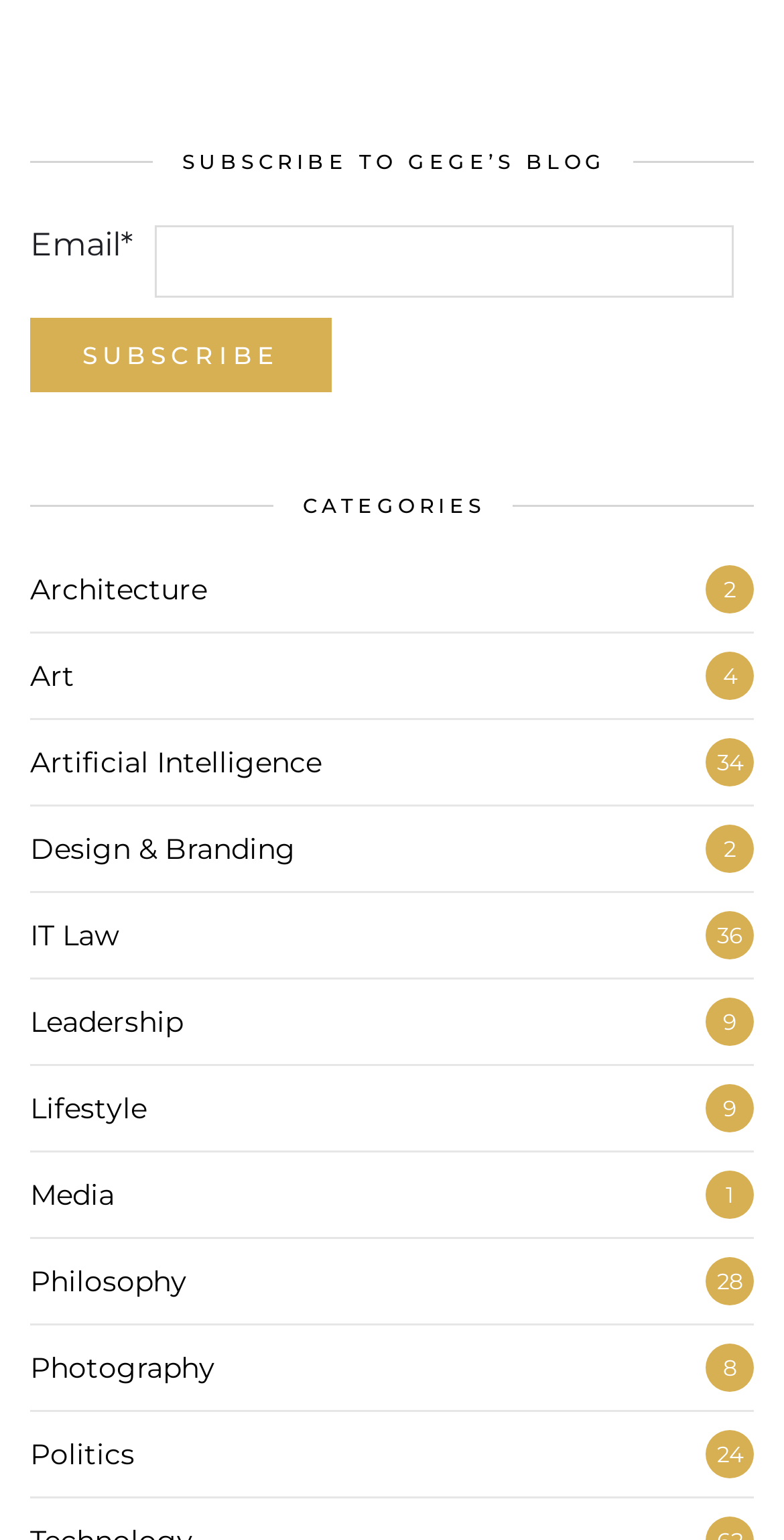Can you specify the bounding box coordinates of the area that needs to be clicked to fulfill the following instruction: "Read posts about Artificial Intelligence"?

[0.038, 0.483, 0.41, 0.507]